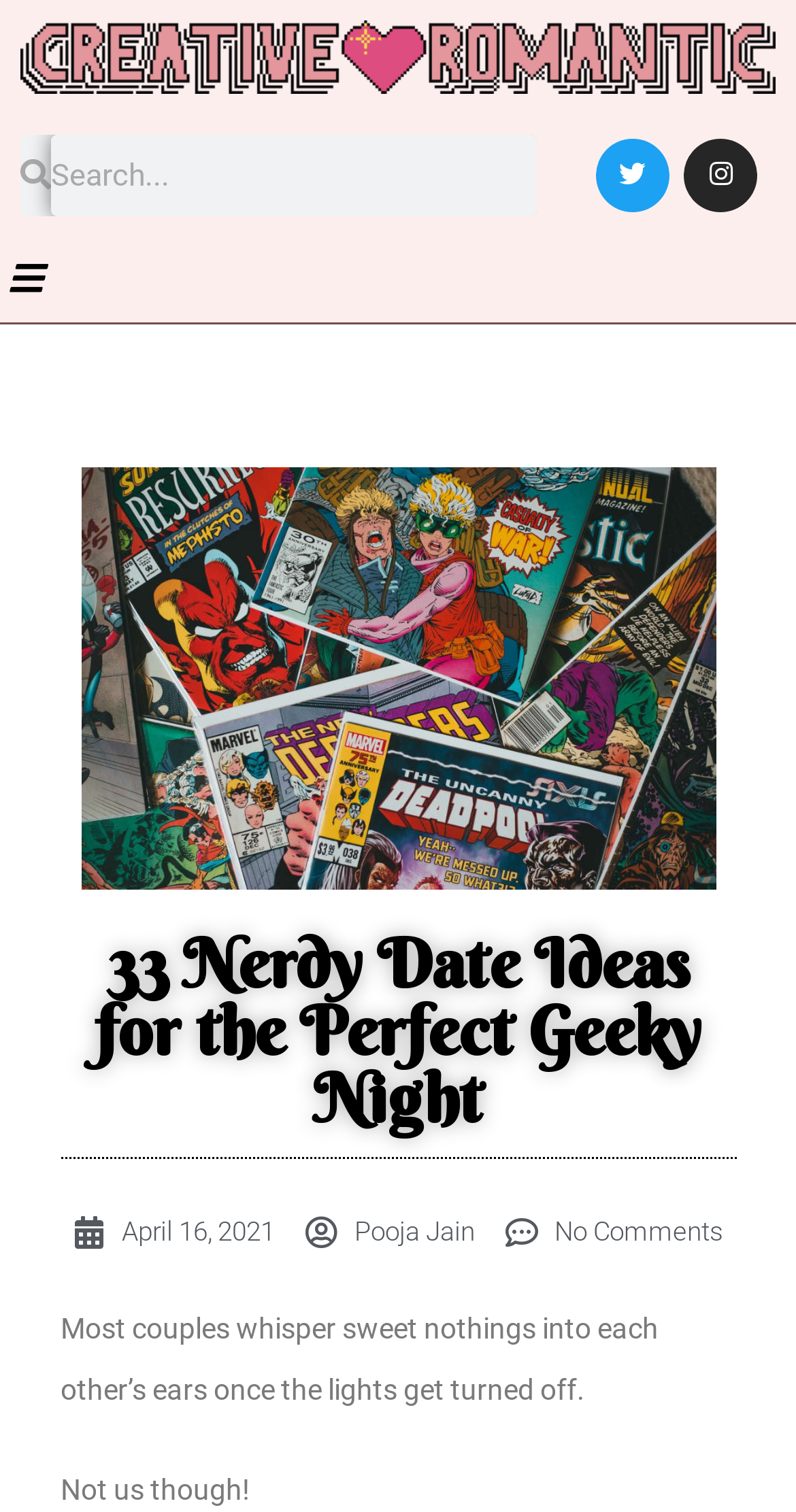Reply to the question with a brief word or phrase: What is the date of this article?

April 16, 2021